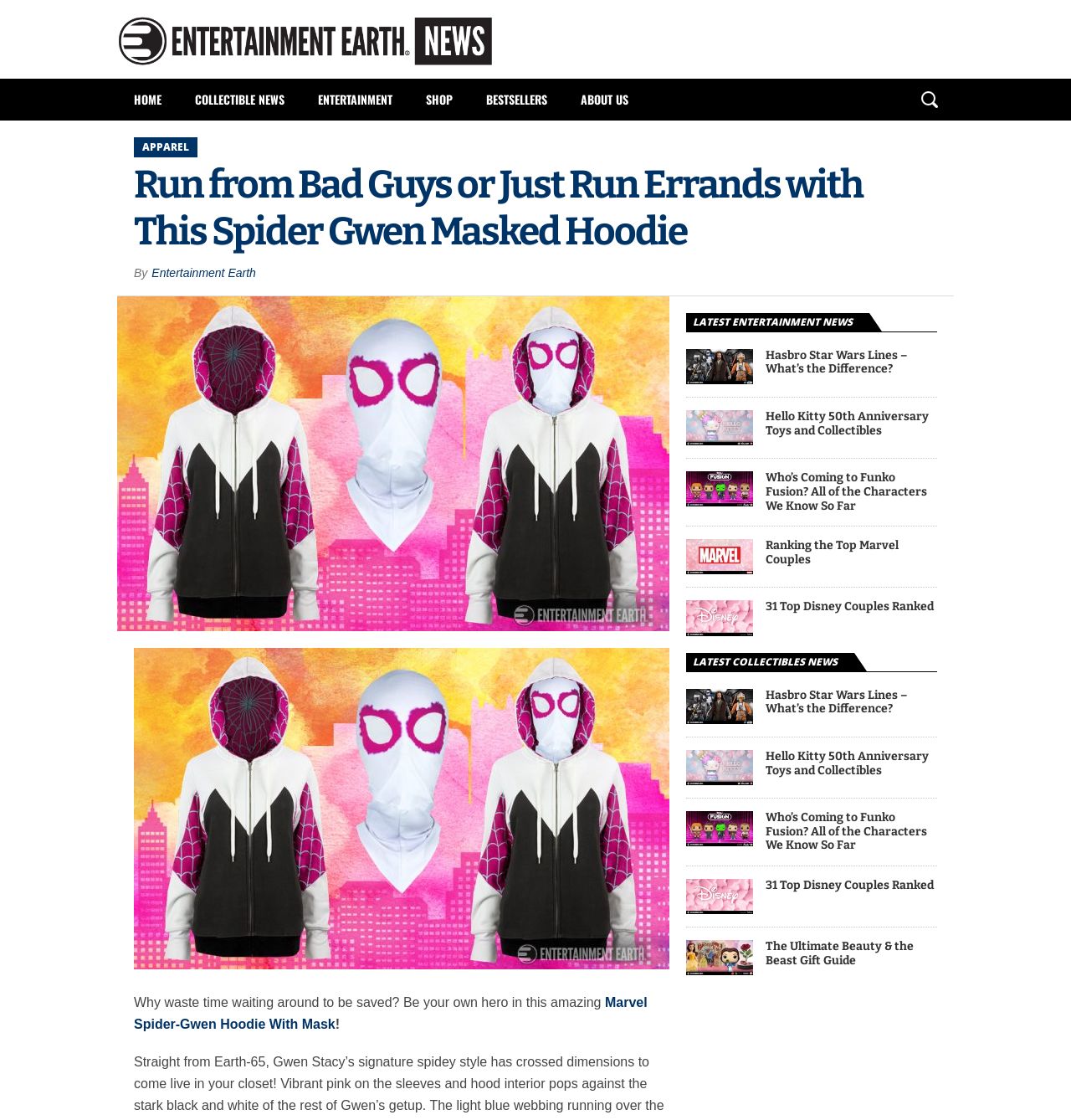Please find and report the bounding box coordinates of the element to click in order to perform the following action: "Click on the 'HOME' link". The coordinates should be expressed as four float numbers between 0 and 1, in the format [left, top, right, bottom].

[0.109, 0.07, 0.166, 0.108]